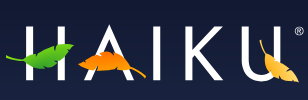Detail every significant feature and component of the image.

The image showcases the vibrant logo of Haiku, featuring the word "HAIKU" prominently displayed in bold, white letters on a deep navy blue background. Each letter is accentuated by colorful leaves in shades of green, orange, and yellow, symbolizing creativity and nature. This logo reflects the essence of the Haiku Project, which focuses on a lightweight and elegant operating system, emphasizing simple yet powerful design principles. The overall aesthetic is modern and inviting, capturing the spirit of innovation associated with the Haiku brand.